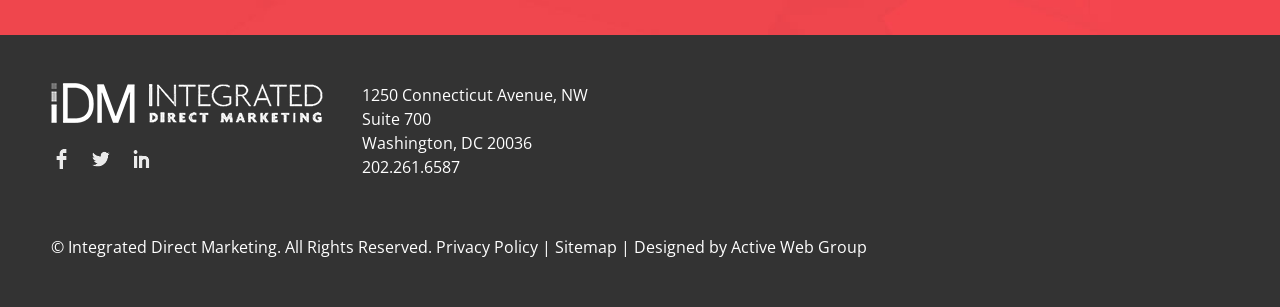Please answer the following question using a single word or phrase: What is the address of Integrated Direct Marketing?

1250 Connecticut Avenue, NW